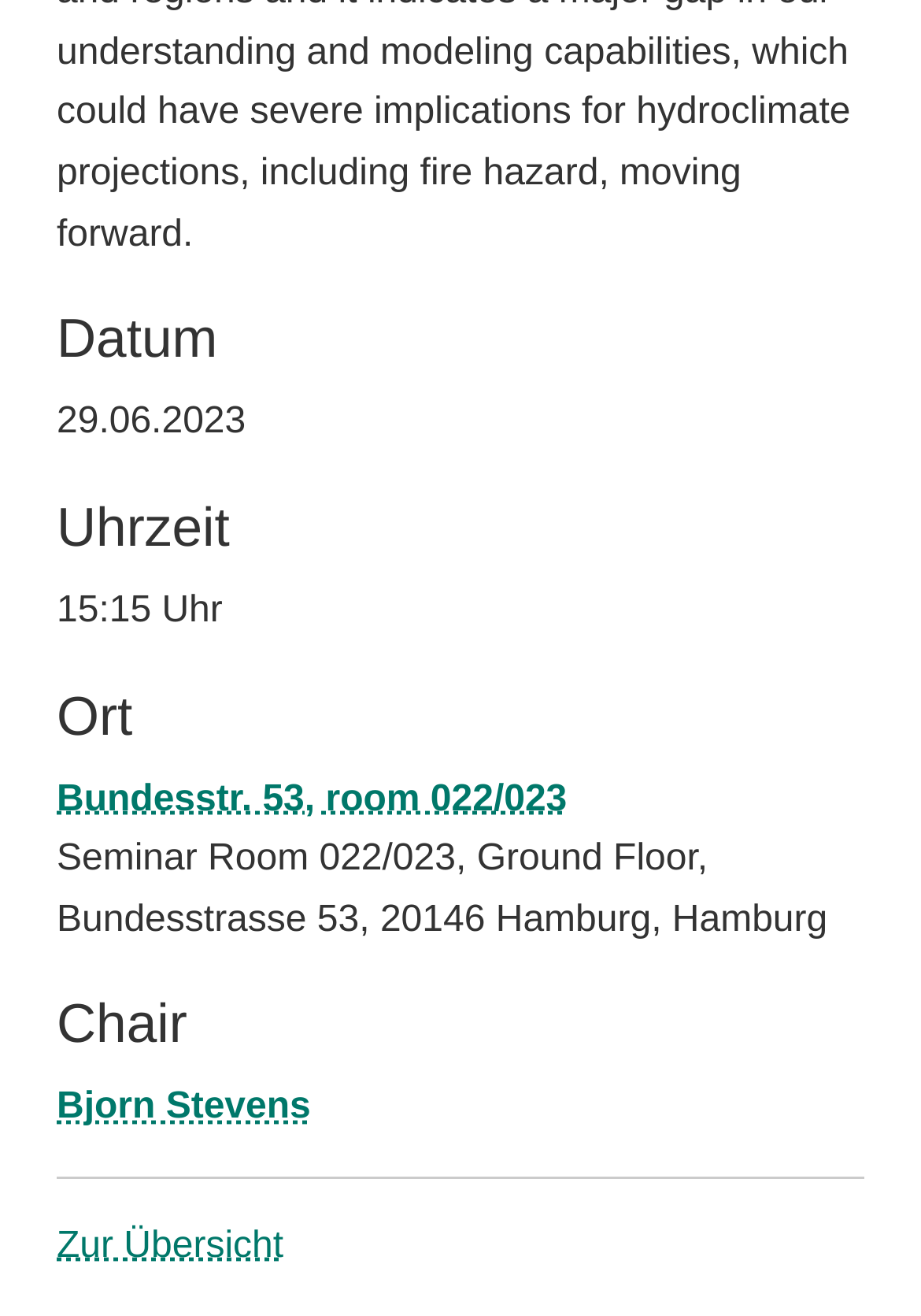What is the room number of the event?
Please provide a single word or phrase answer based on the image.

022/023